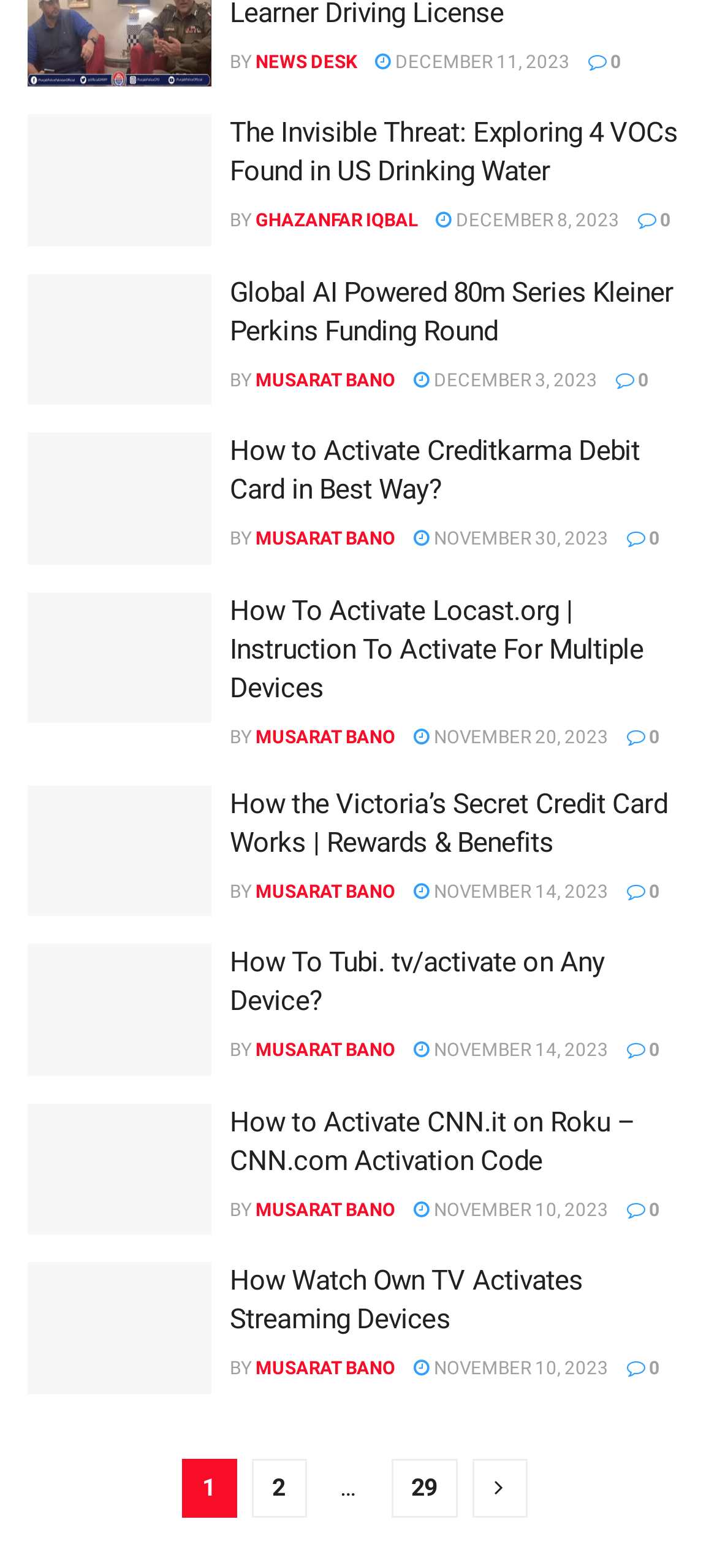What is the topic of the third article?
Look at the screenshot and give a one-word or phrase answer.

Credit Karma